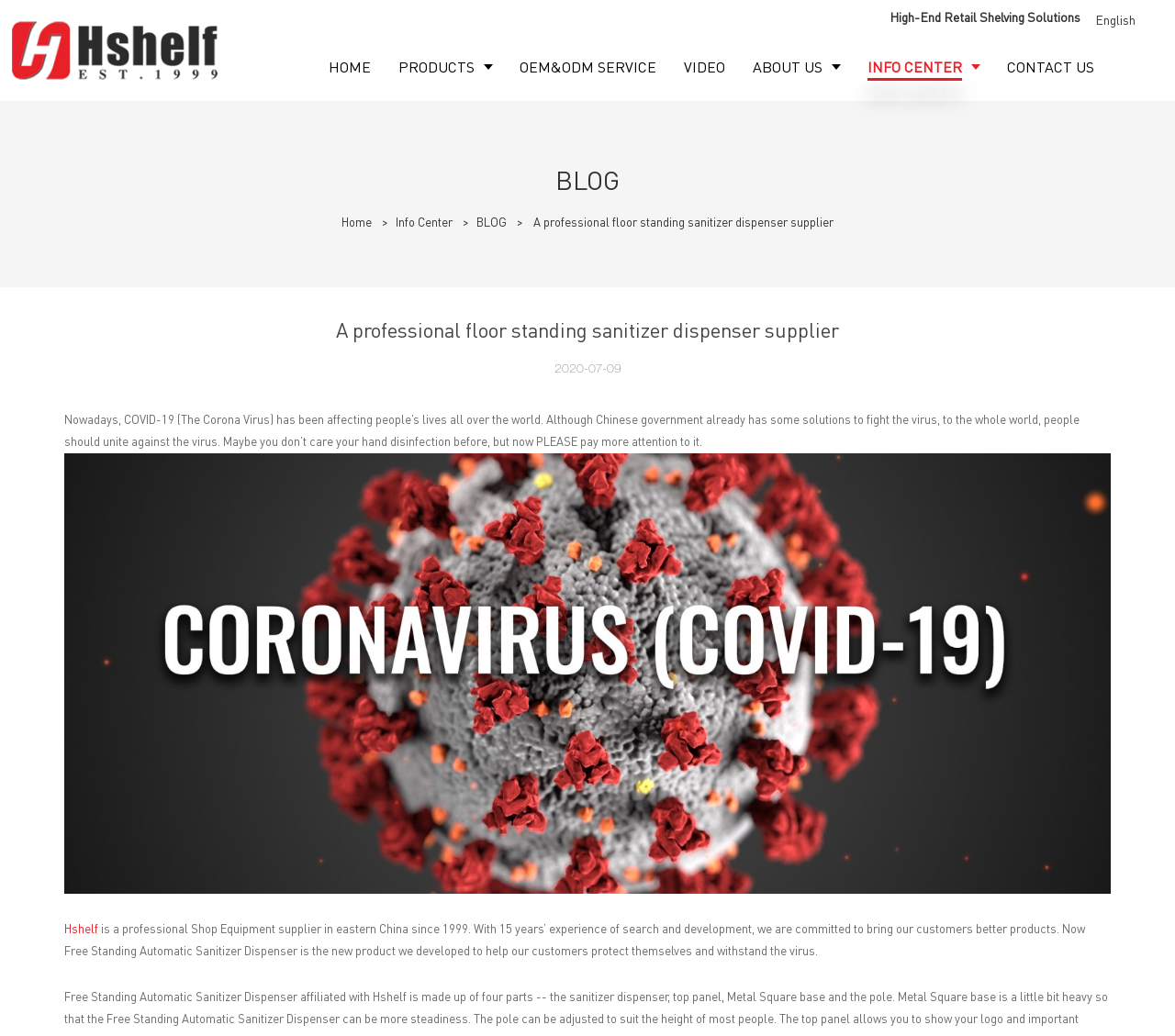Identify the bounding box coordinates of the region that needs to be clicked to carry out this instruction: "Click the 'HOME' link". Provide these coordinates as four float numbers ranging from 0 to 1, i.e., [left, top, right, bottom].

[0.268, 0.032, 0.327, 0.097]